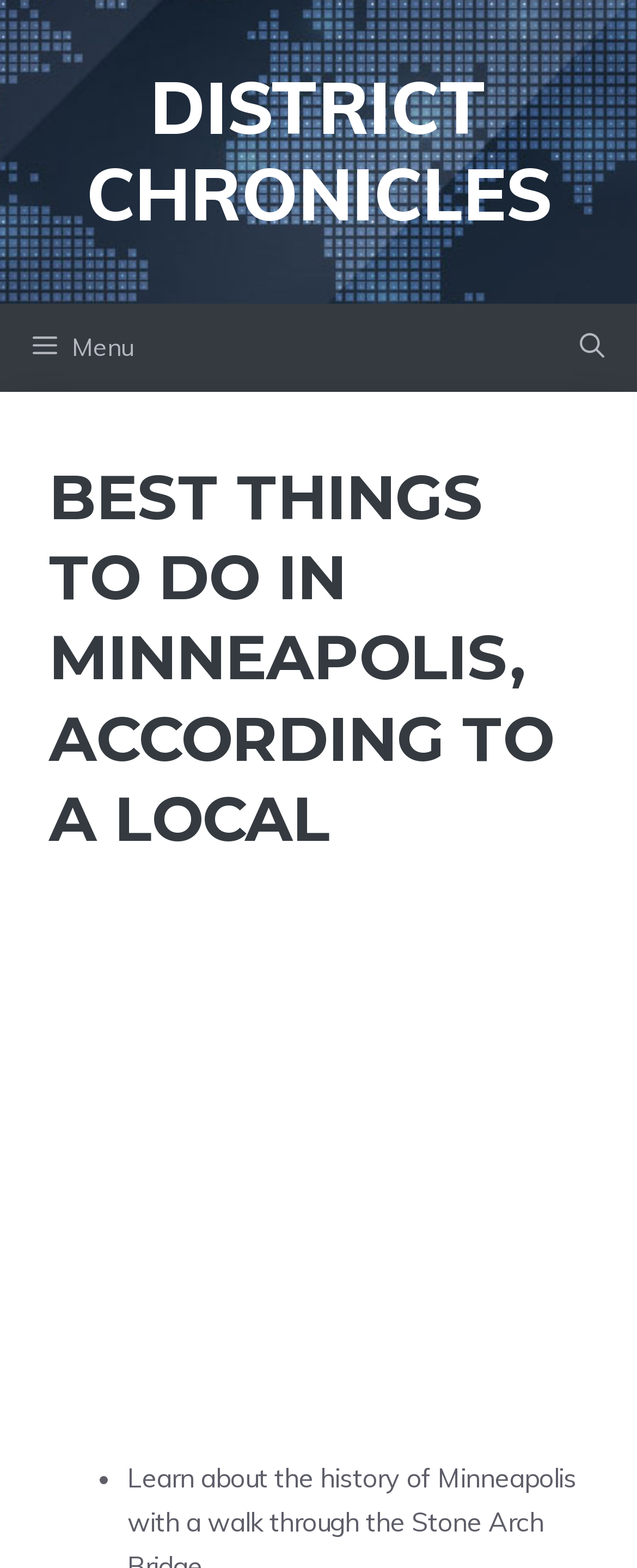Using the information from the screenshot, answer the following question thoroughly:
What is the role of the 'Menu' button?

The 'Menu' button is located in the navigation section of the webpage, and its 'expanded' property is set to 'False', indicating that it is currently collapsed. When clicked, it is likely to expand a navigation menu, providing access to additional content or features on the webpage.